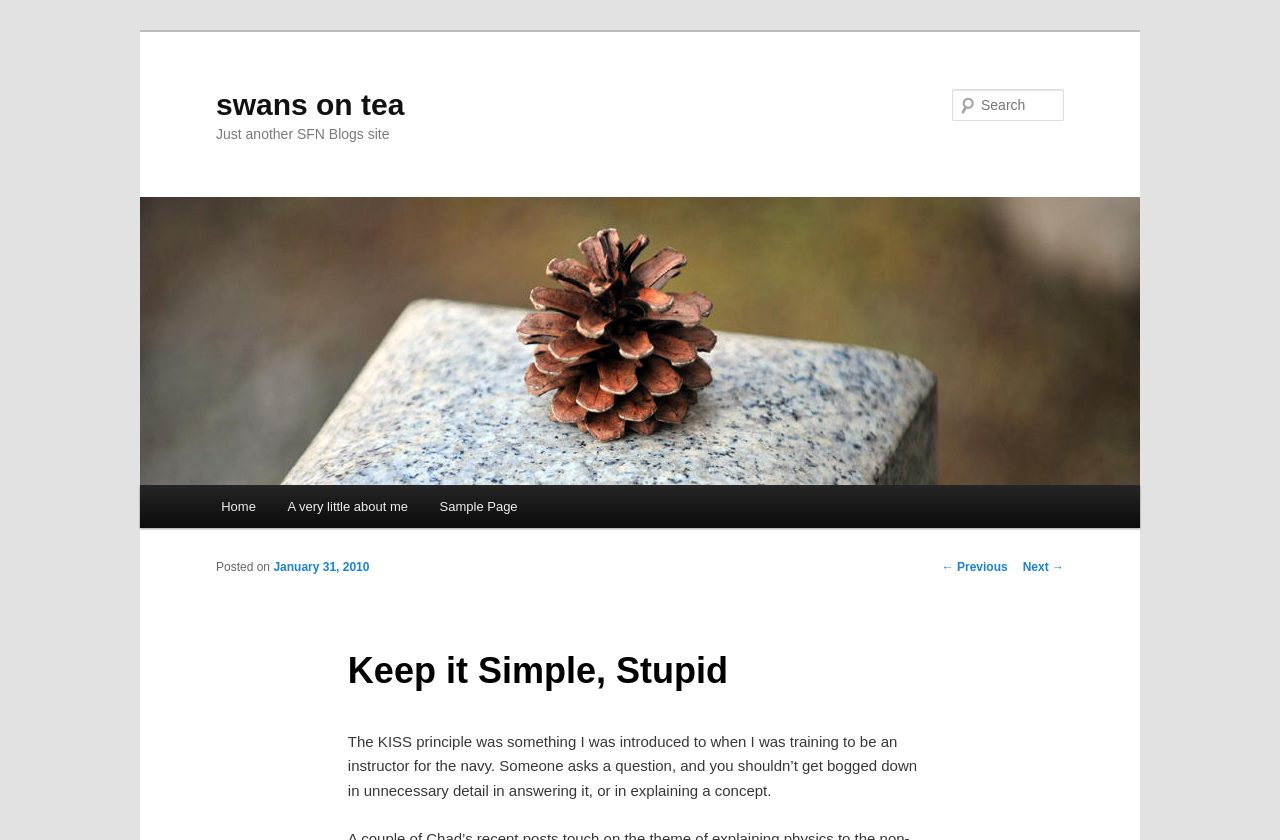Please give the bounding box coordinates of the area that should be clicked to fulfill the following instruction: "go to home page". The coordinates should be in the format of four float numbers from 0 to 1, i.e., [left, top, right, bottom].

[0.16, 0.577, 0.212, 0.629]